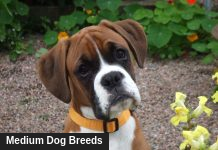Explain the image in a detailed way.

This image features a Boxer dog, recognized for its distinctive appearance characterized by a strong, muscular build and a playful demeanor. The dog has a short coat with a tan and white pattern, showcasing the breed's signature look. It is set against a backdrop of vibrant greenery and flowers, highlighting the dog's friendly and energetic disposition. The lighter-colored collar adds a playful touch, complementing the dog's curious expression. Below the image, there is a label indicating "Medium Dog Breeds," situating the Boxer within this category, known for being affectionate, loyal, and great companions for families.